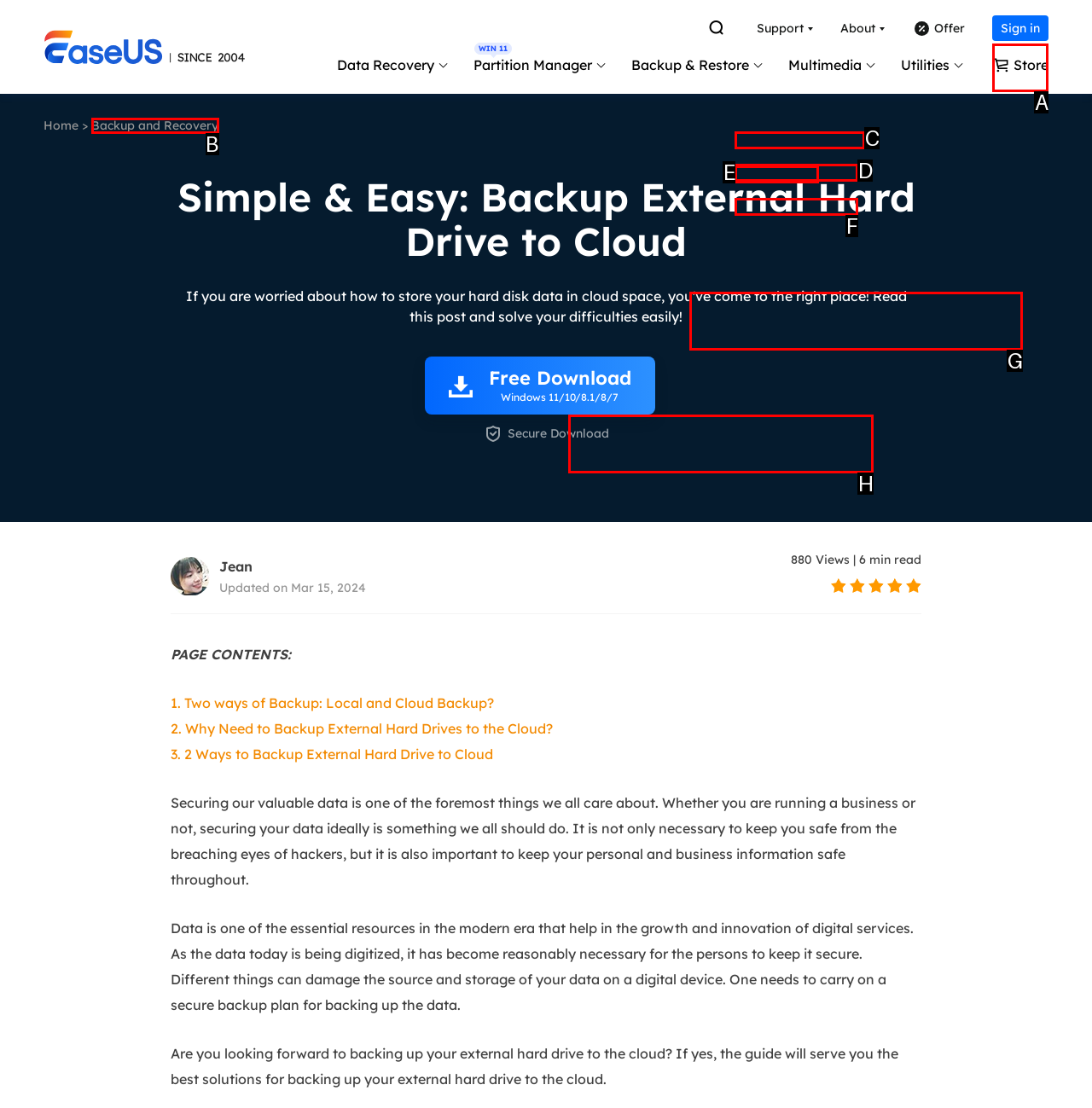Find the HTML element that matches the description: Data Recovery Free
Respond with the corresponding letter from the choices provided.

C